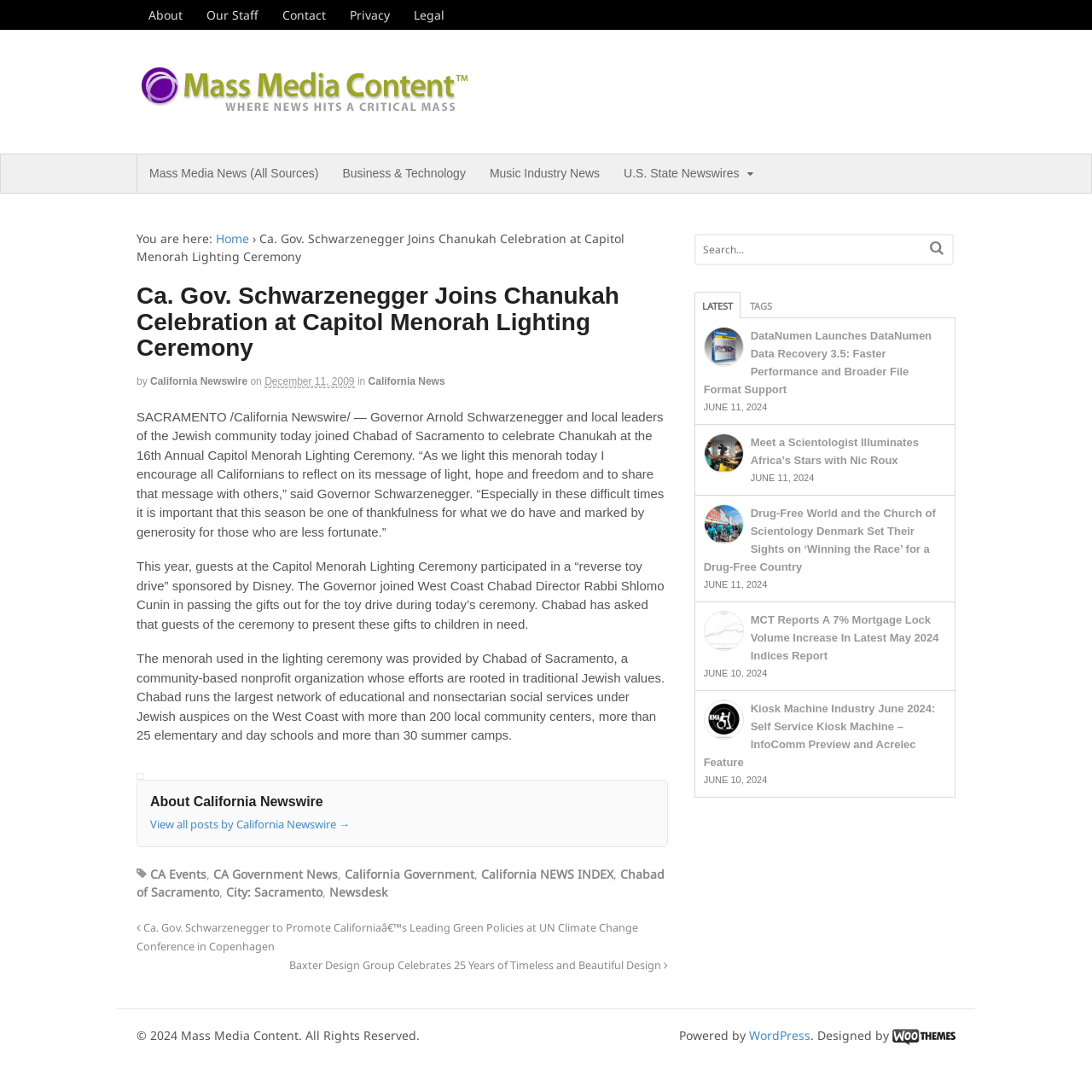Given the content of the image, can you provide a detailed answer to the question?
What is the name of the governor mentioned in the article?

The article mentions the governor's name in the first sentence, 'Governor Arnold Schwarzenegger and local leaders of the Jewish community today joined Chabad of Sacramento to celebrate Chanukah at the 16th Annual Capitol Menorah Lighting Ceremony.'